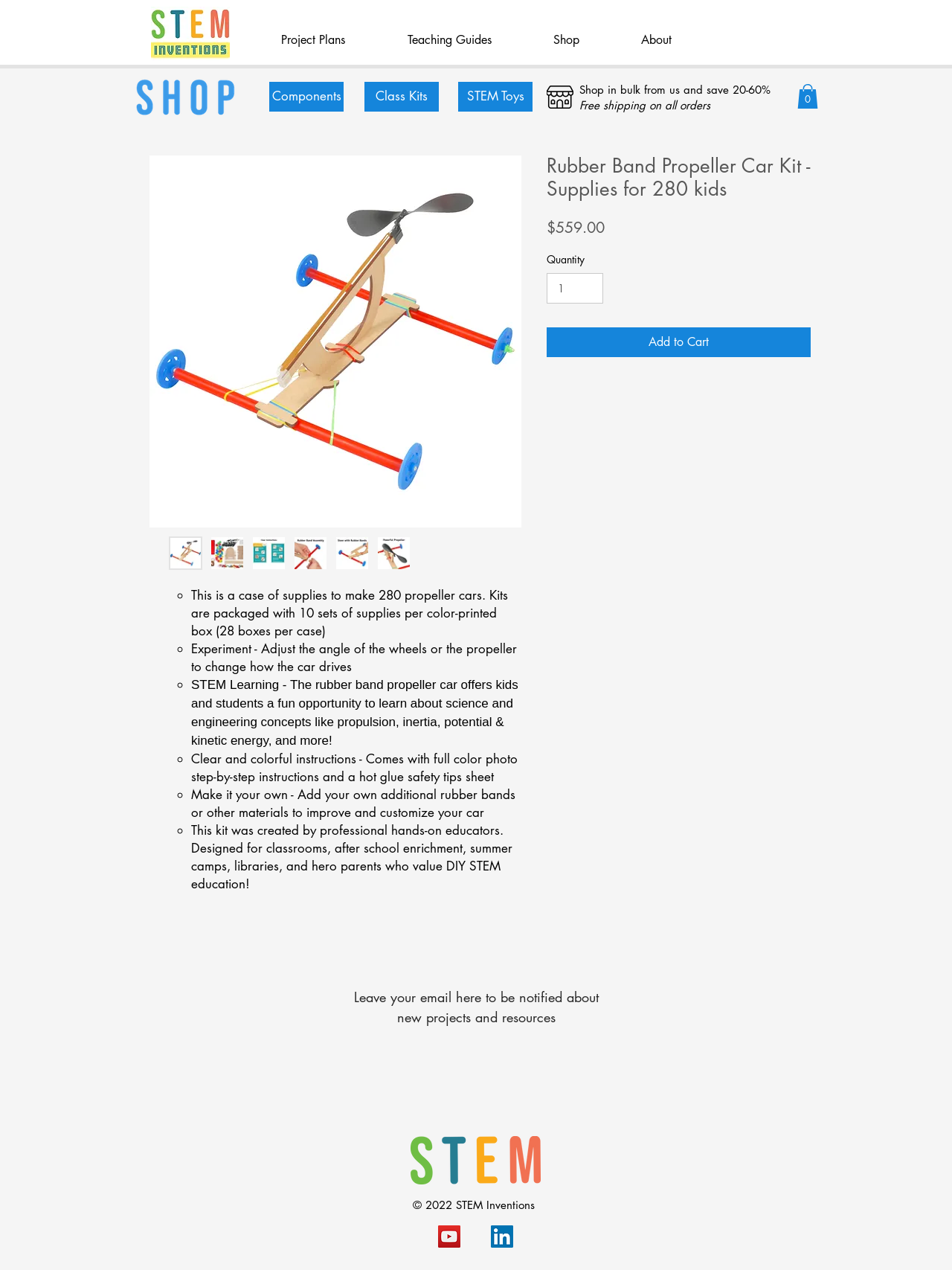Using the details from the image, please elaborate on the following question: What is the price of the kit?

Based on the webpage content, specifically the text '$559.00' next to the 'Price' label, it can be inferred that the price of the kit is $559.00.